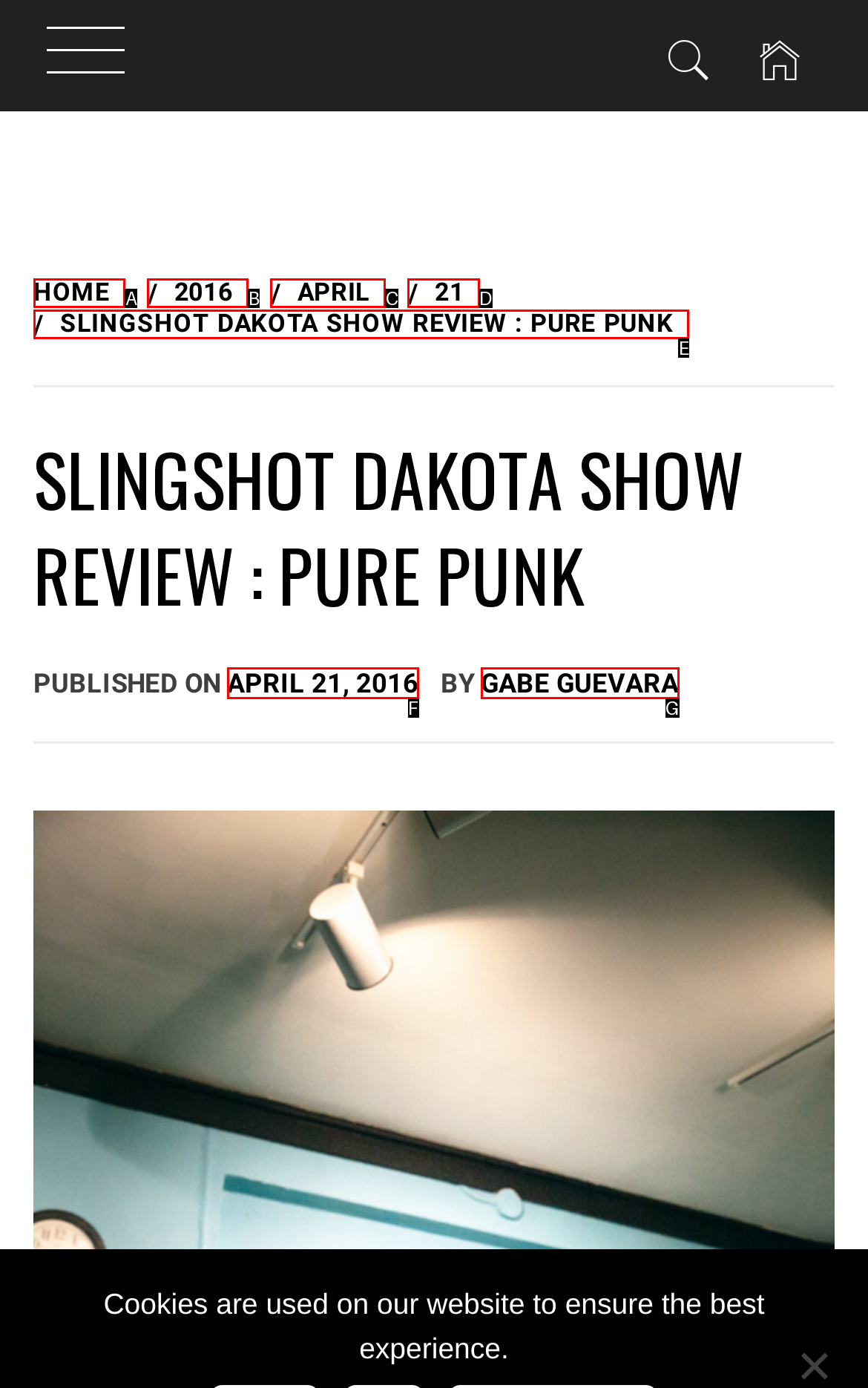Choose the UI element that best aligns with the description: April
Respond with the letter of the chosen option directly.

C